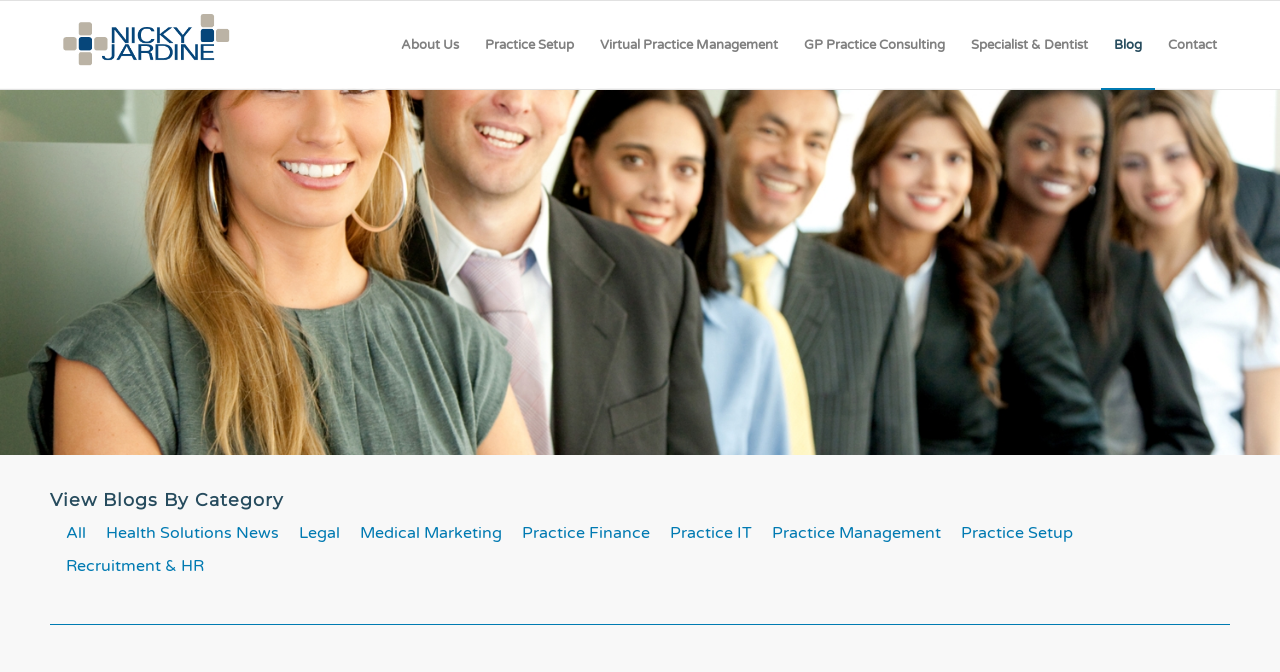Using the description "Medical Marketing", locate and provide the bounding box of the UI element.

[0.281, 0.779, 0.392, 0.808]